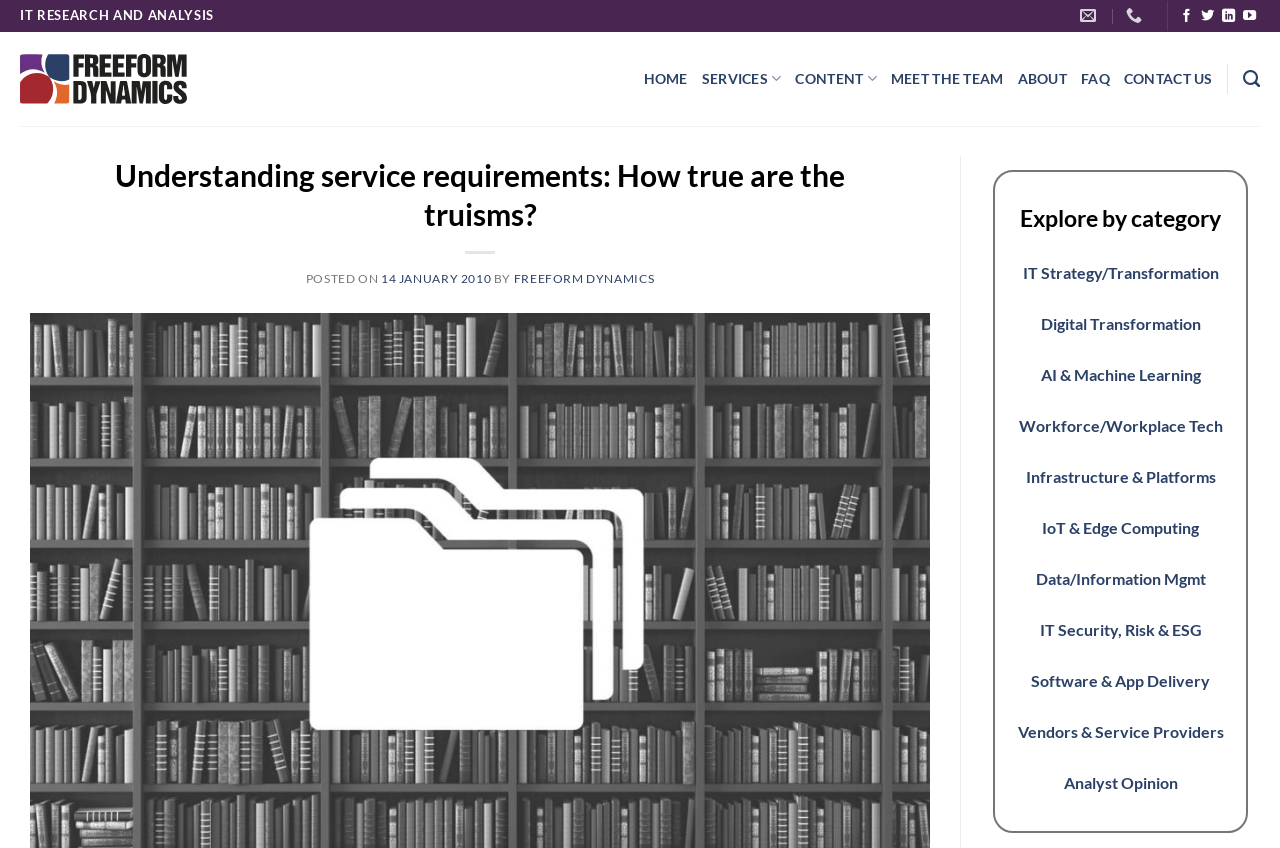What is the name of the research and analysis company?
Provide an in-depth and detailed explanation in response to the question.

The answer can be found by looking at the top-left corner of the webpage, where the company name 'Freeform Dynamics' is displayed as a link.